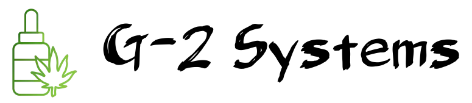What font style is used for the text 'G-2 Systems'?
Kindly give a detailed and elaborate answer to the question.

The caption specifically mentions that the text 'G-2 Systems' is presented in a bold, stylized font, which enhances the visual appeal and communicates a sense of professionalism and trust.